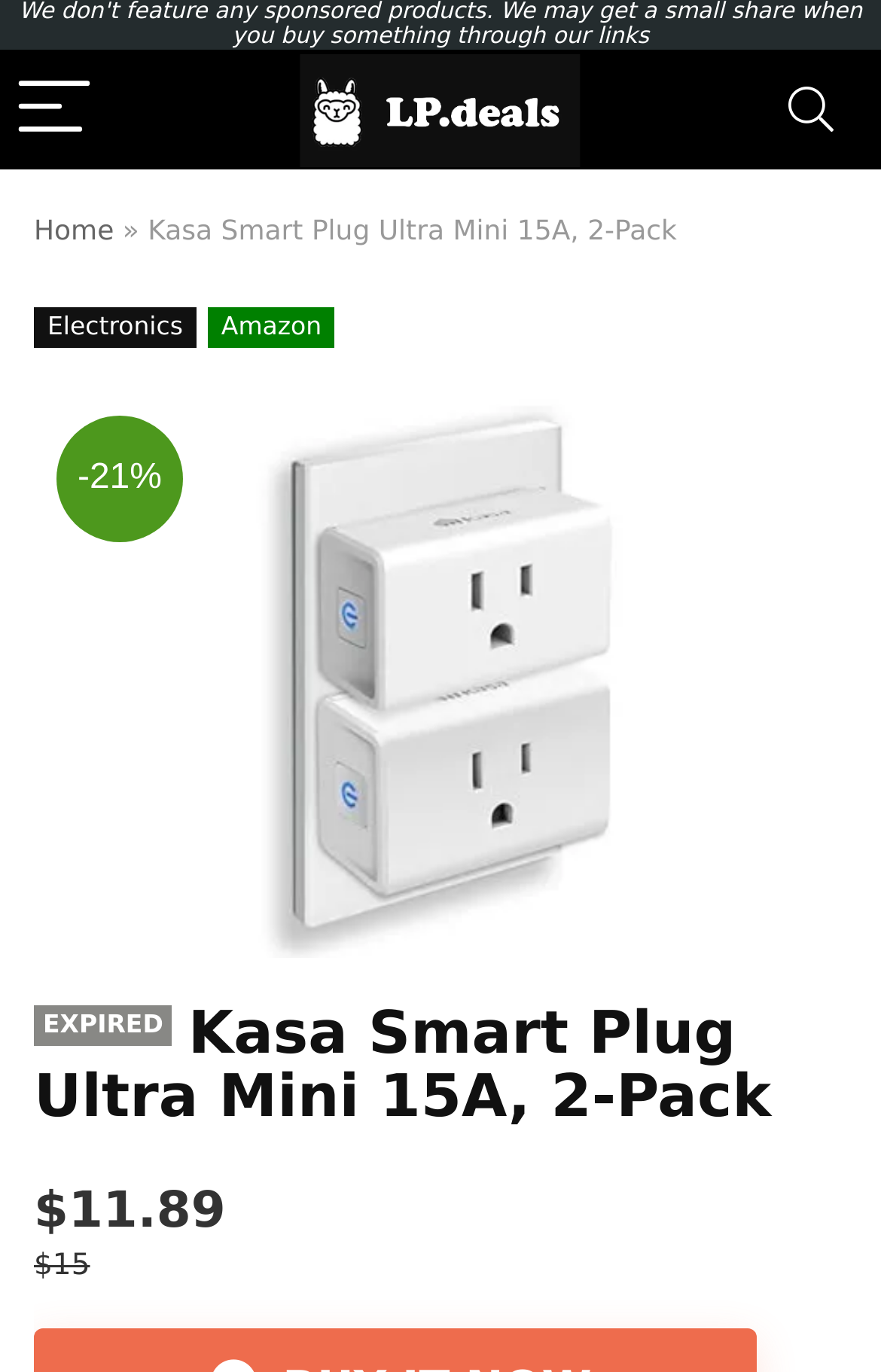Extract the main heading text from the webpage.

EXPIRED
Kasa Smart Plug Ultra Mini 15A, 2-Pack